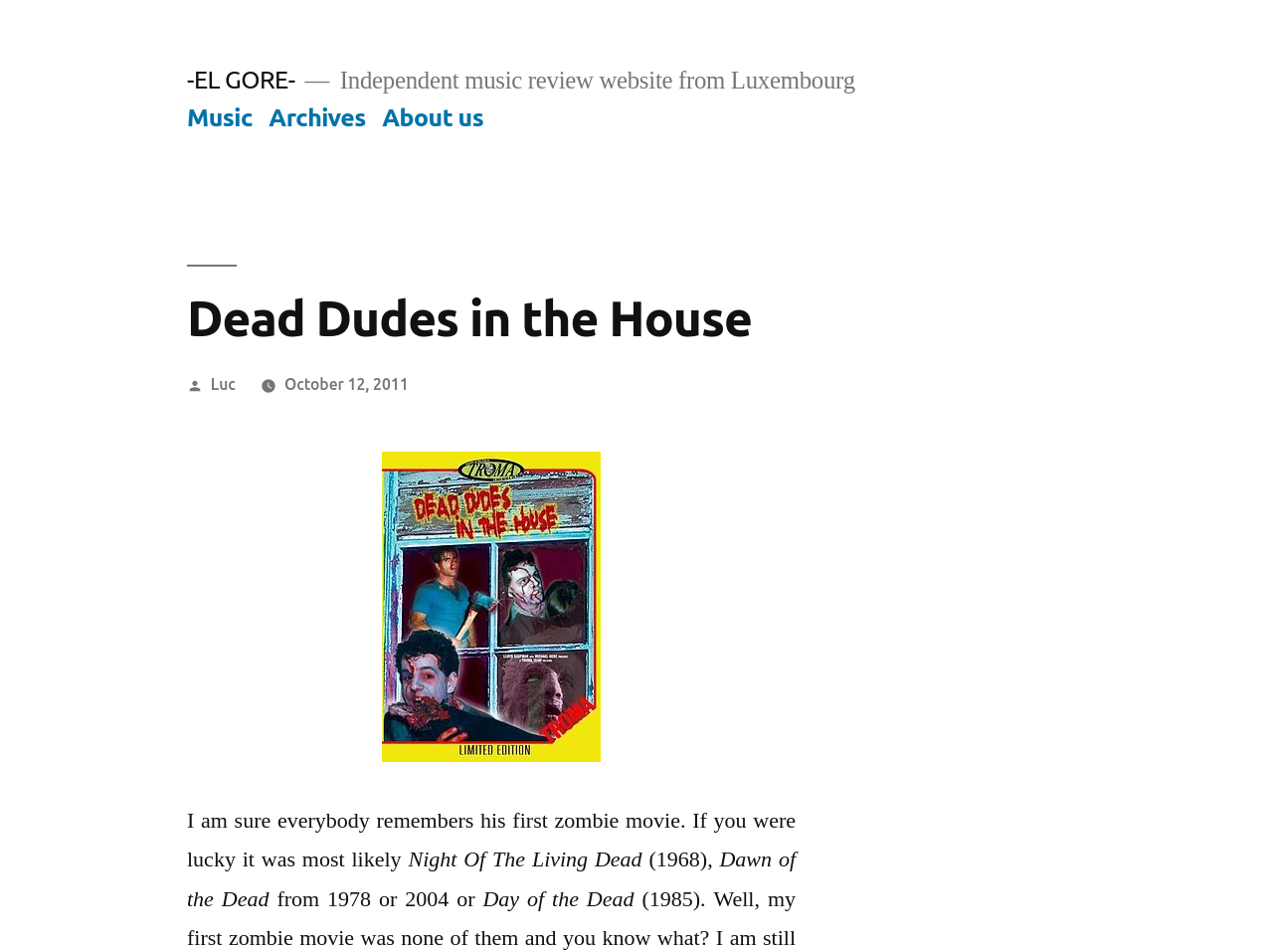Give a detailed account of the webpage's layout and content.

The webpage is an independent music review website from Luxembourg, titled "Dead Dudes in the House – -EL GORE-". At the top, there is a link to the website's title "-EL GORE-" and a brief description of the website. Below this, there is a top menu navigation bar with three links: "Music", "Archives", and "About us".

The main content of the webpage is divided into two sections. The top section has a header with the title "Dead Dudes in the House" and a posting information section that includes the author's name "Luc" and the posting date "October 12, 2011".

The bottom section is the main article, which starts with an image. The article discusses the author's first experience with zombie movies, mentioning "Night Of The Living Dead" (1968), "Dawn of the Dead" (1978 or 2004), and "Day of the Dead". The text is divided into several paragraphs, with the main content located at the bottom half of the webpage.